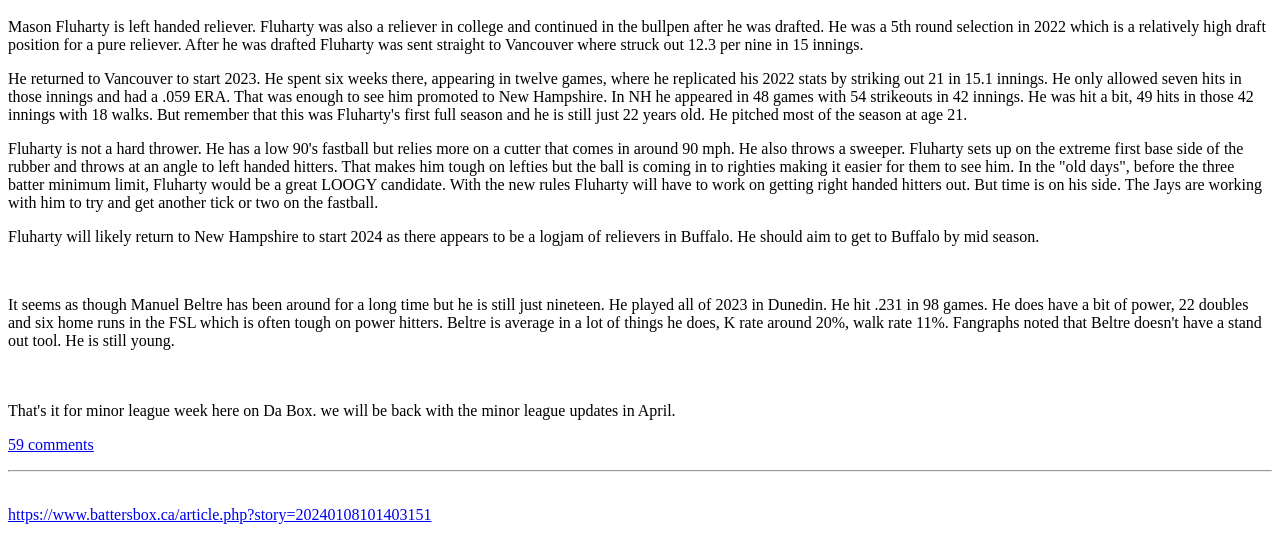Please determine the bounding box coordinates, formatted as (top-left x, top-left y, bottom-right x, bottom-right y), with all values as floating point numbers between 0 and 1. Identify the bounding box of the region described as: https://www.battersbox.ca/article.php?story=20240108101403151

[0.006, 0.937, 0.337, 0.969]